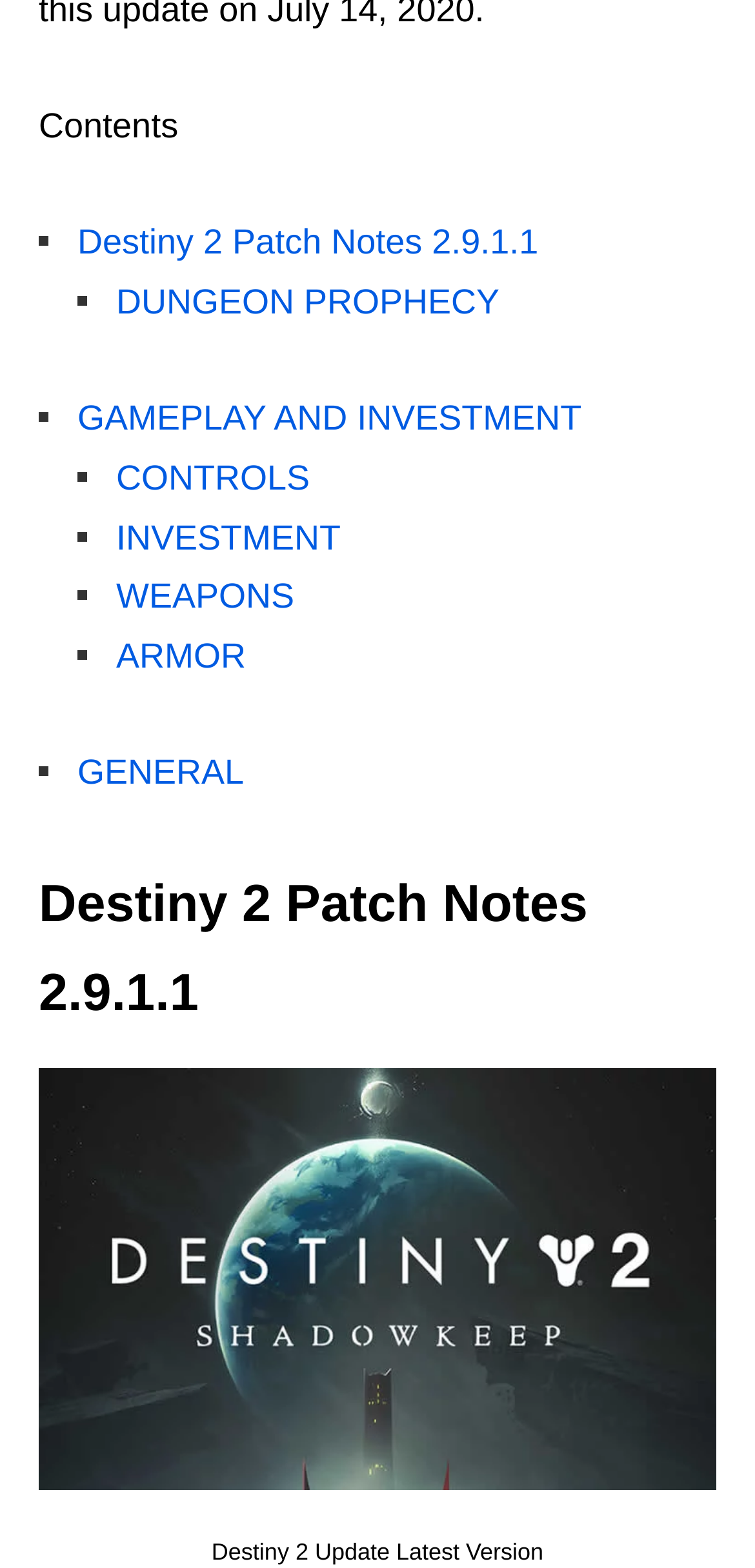Locate the bounding box coordinates of the element's region that should be clicked to carry out the following instruction: "View Destiny 2 Patch Notes 2.9.1.1". The coordinates need to be four float numbers between 0 and 1, i.e., [left, top, right, bottom].

[0.103, 0.142, 0.713, 0.167]